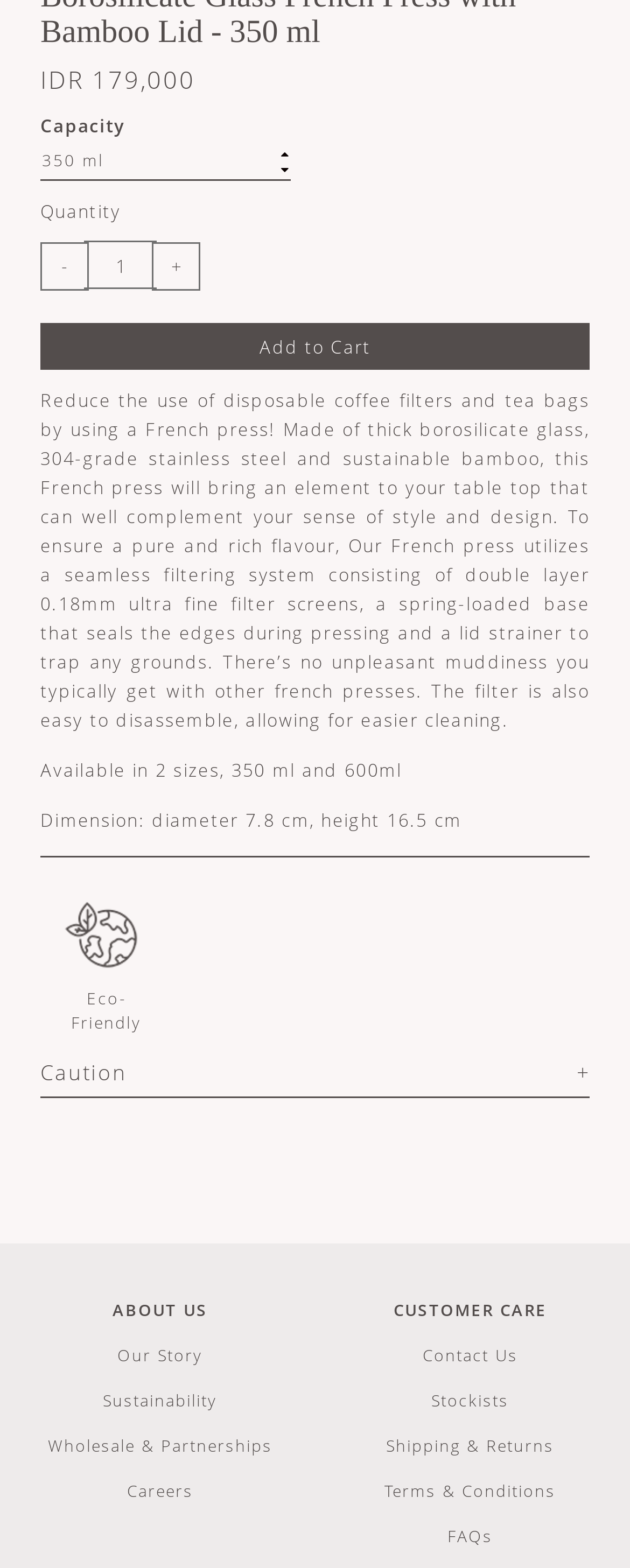Identify the bounding box coordinates of the part that should be clicked to carry out this instruction: "Decrease the quantity".

[0.064, 0.154, 0.141, 0.185]